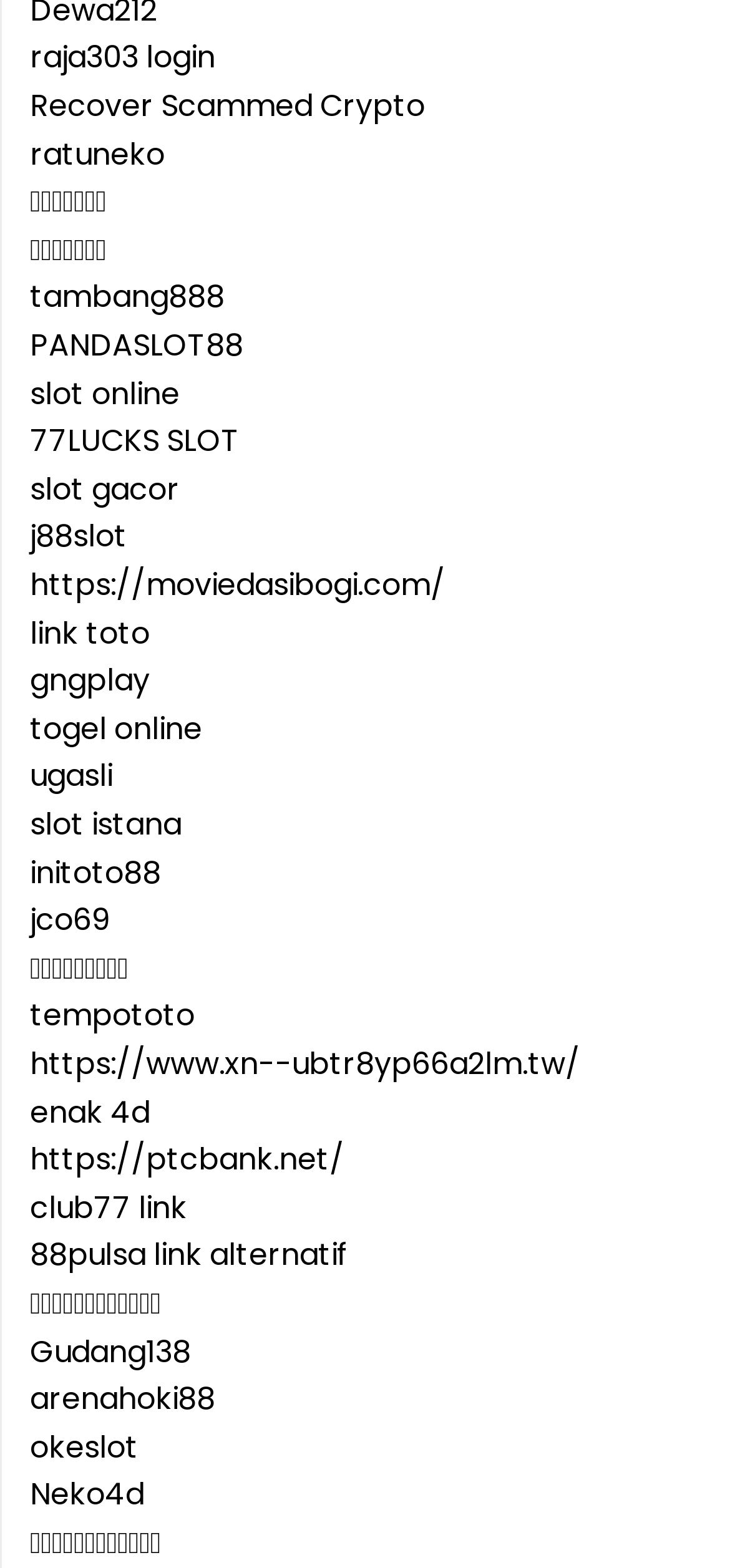Please give a succinct answer using a single word or phrase:
How many links are on this webpage?

988